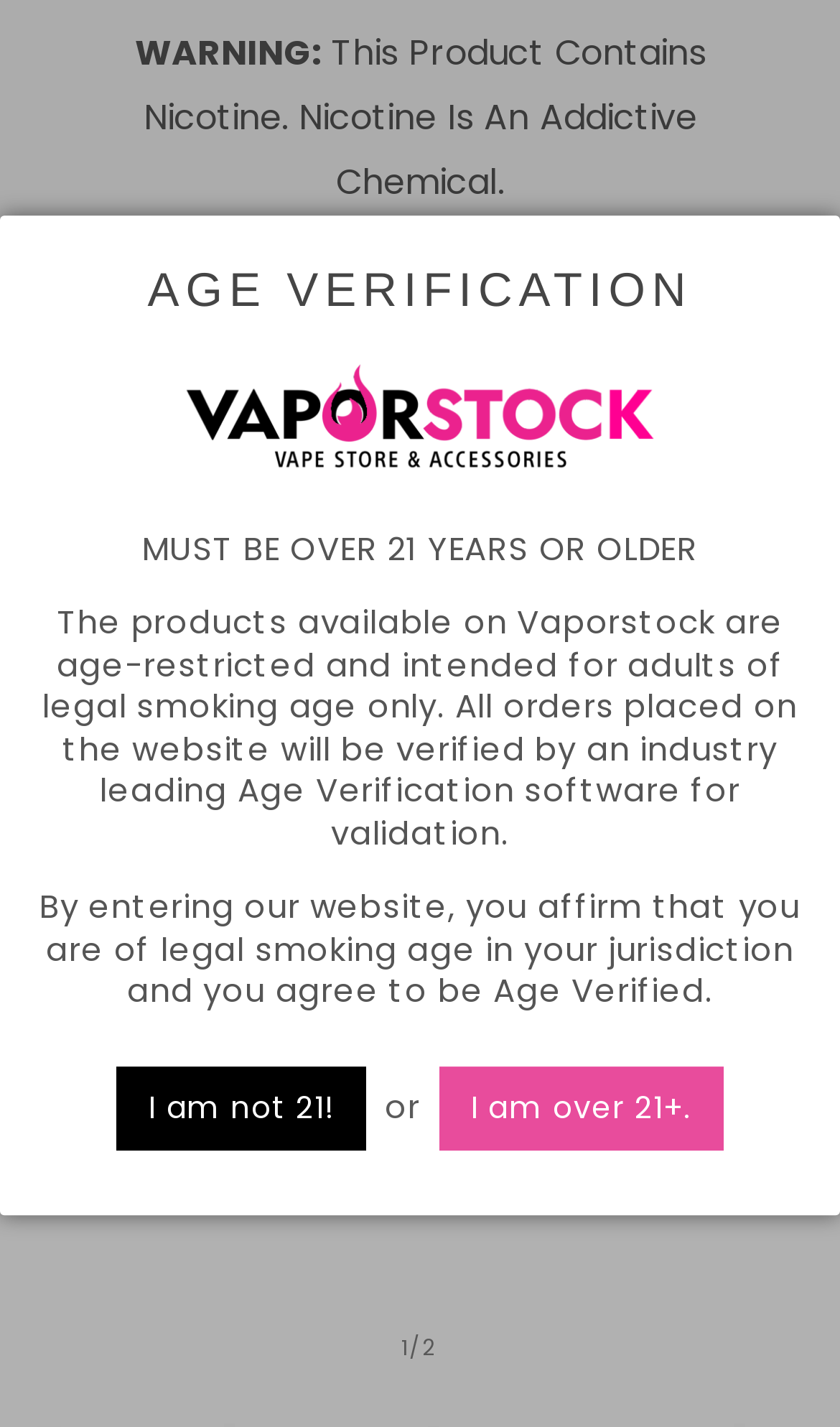Using the elements shown in the image, answer the question comprehensively: What is the purpose of the 'Age Verification' software?

The 'Age Verification' software is used to verify the user's age, ensuring that only adults of legal smoking age can access the website and its products.